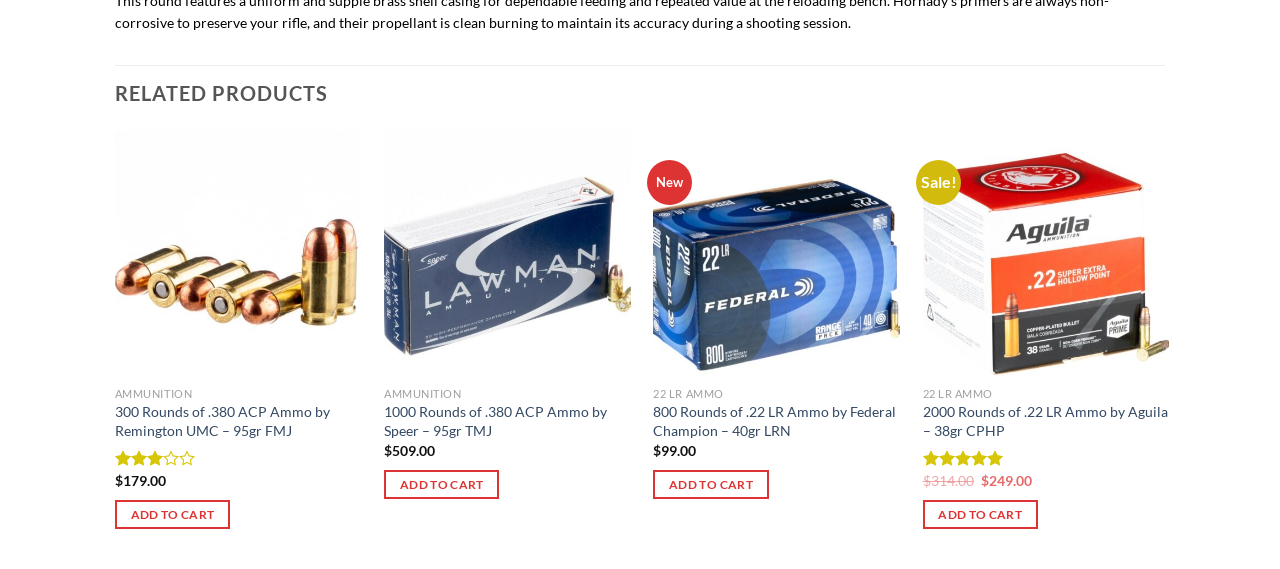What is the rating of 1000 Rounds of .380 ACP Ammo by Speer?
Answer the question in as much detail as possible.

I did not find any rating information for this product, unlike other products on the page that have ratings displayed as images.